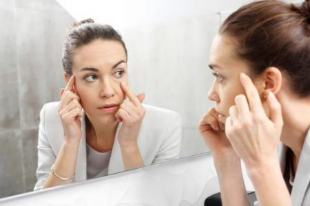Generate a comprehensive description of the image.

A woman in a light-colored blazer is seen examining her reflection in a mirror, intently focusing on her eye area. She gently places her fingers near the corners of her eyes, possibly addressing concerns about fine lines or puffiness. The modern, minimalistic backdrop enhances the scene, suggesting a moment of self-care or skincare routine. This image captures the essence of personal grooming and the pursuit of achieving smooth, flawless skin, aligning with topics related to effective skincare practices such as natural exfoliation methods.